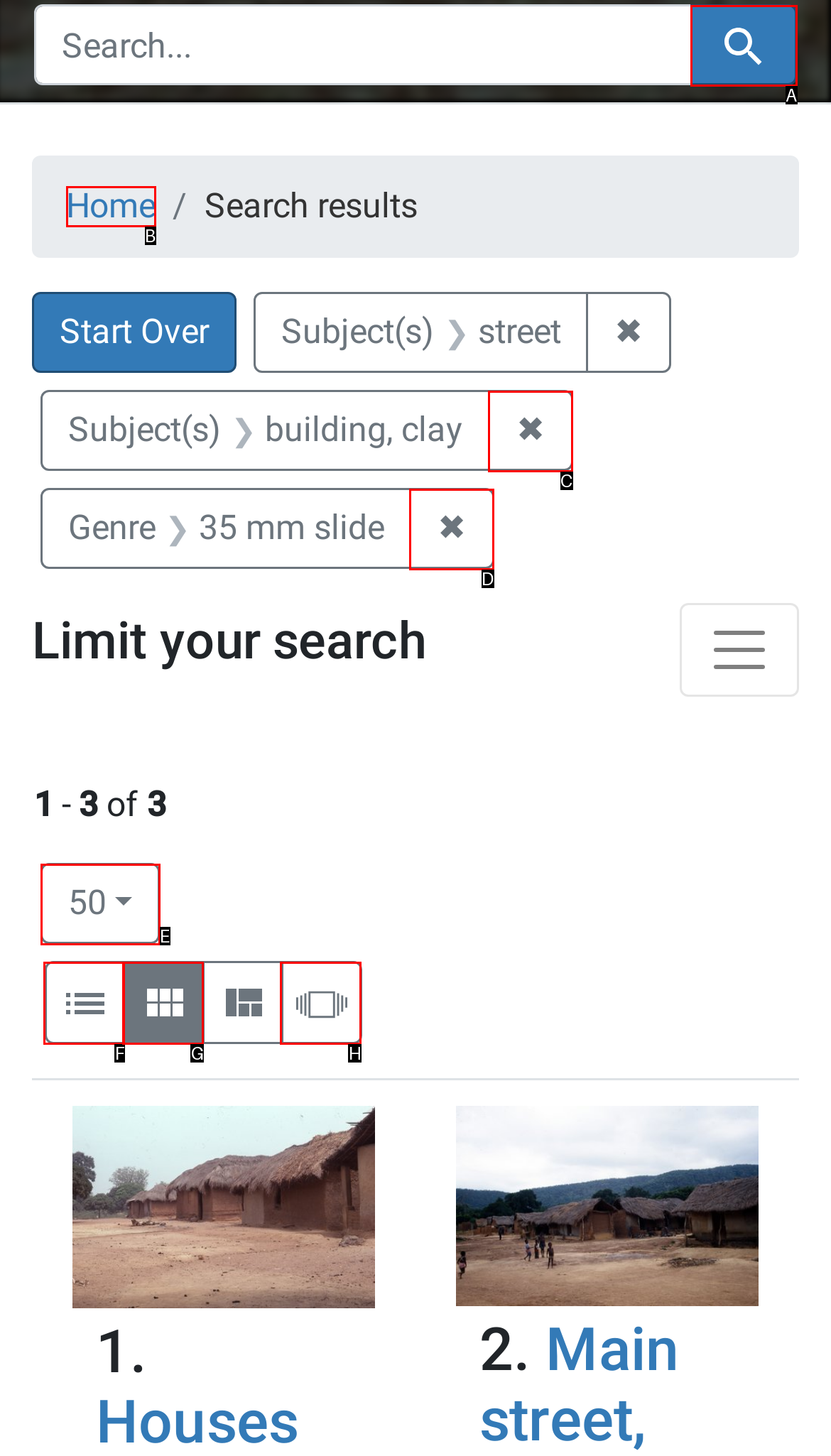Select the option that fits this description: ActFamous
Answer with the corresponding letter directly.

None